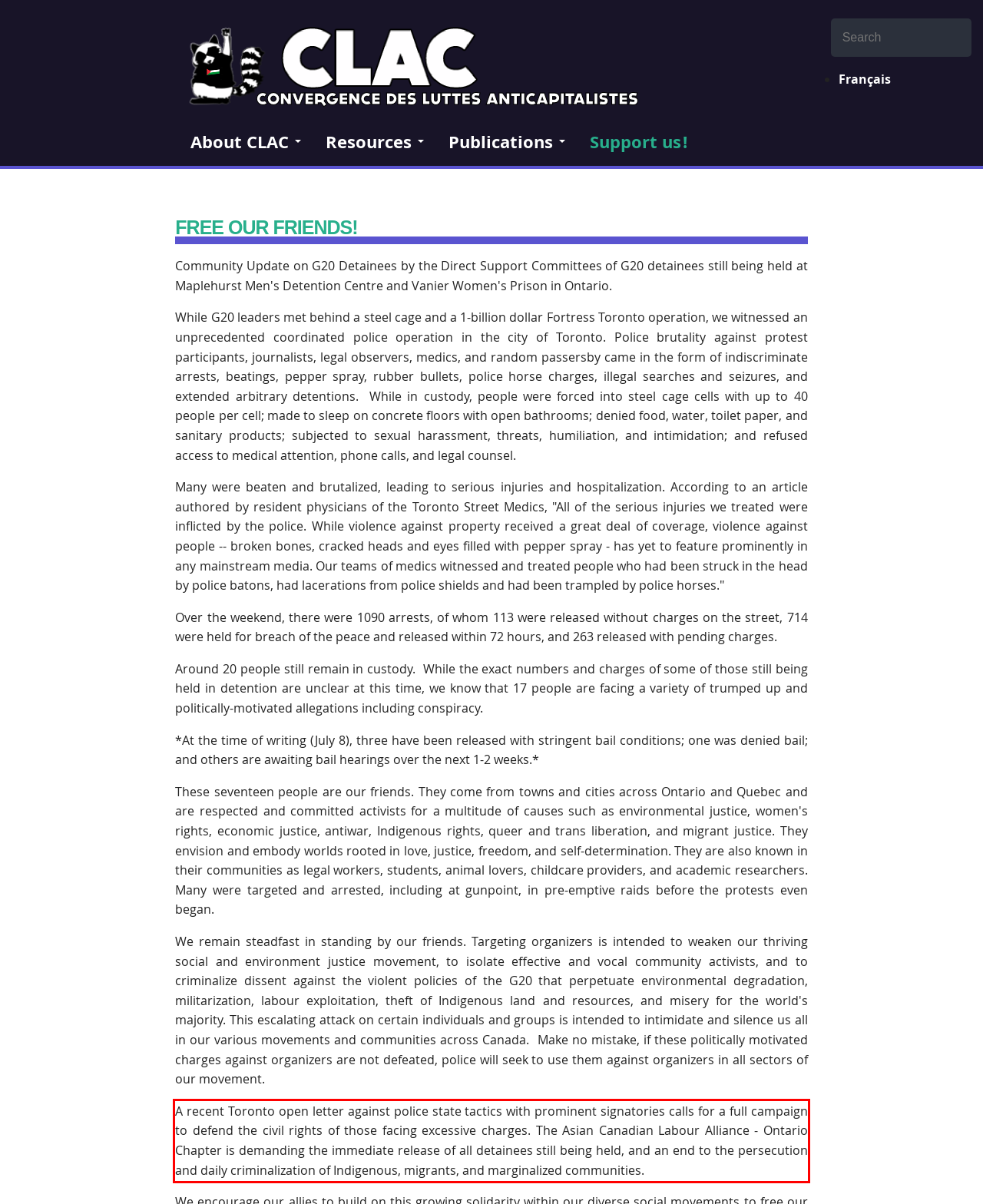Using OCR, extract the text content found within the red bounding box in the given webpage screenshot.

A recent Toronto open letter against police state tactics with prominent signatories calls for a full campaign to defend the civil rights of those facing excessive charges. The Asian Canadian Labour Alliance - Ontario Chapter is demanding the immediate release of all detainees still being held, and an end to the persecution and daily criminalization of Indigenous, migrants, and marginalized communities.